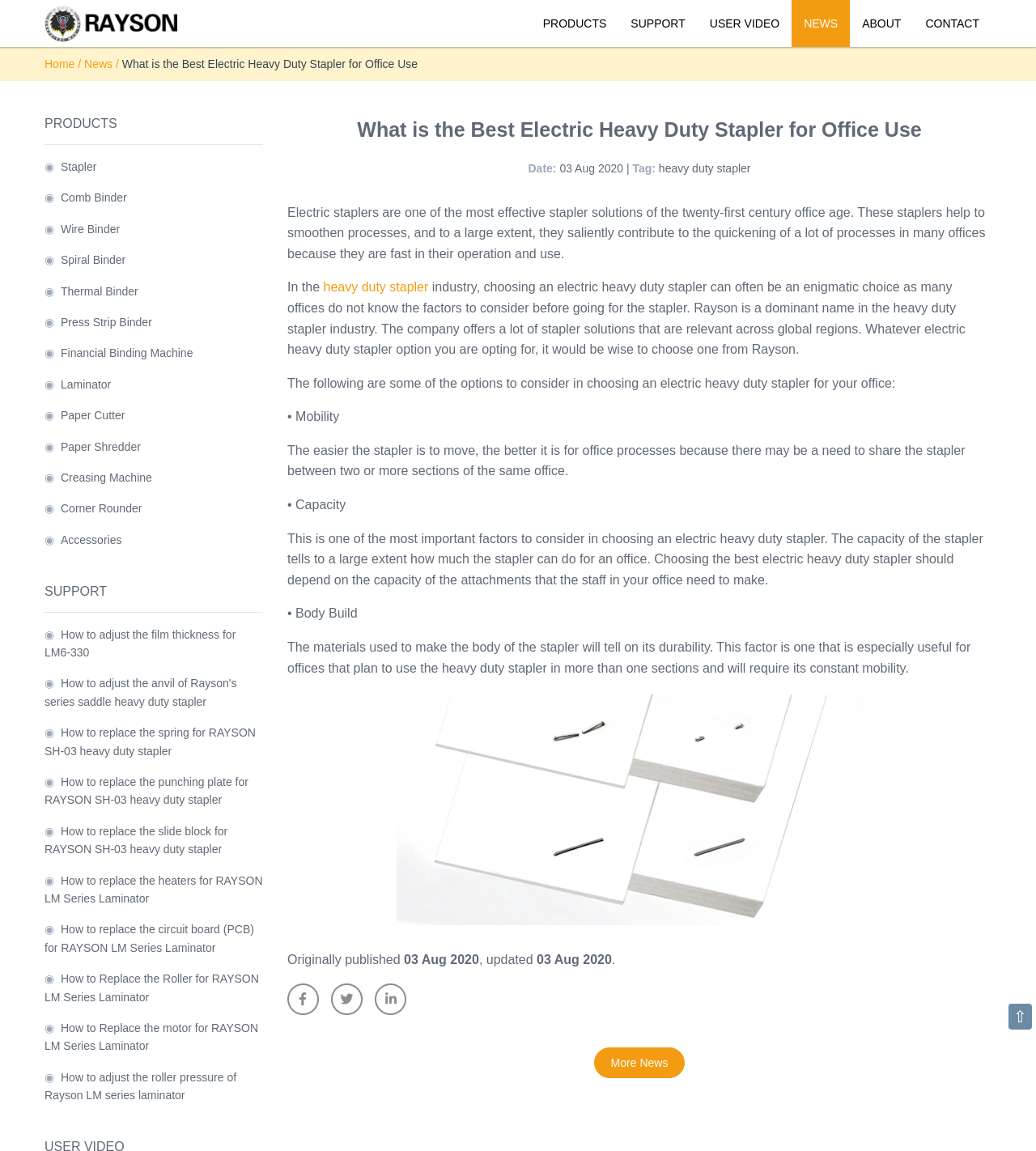Find the bounding box coordinates for the area that should be clicked to accomplish the instruction: "Click the 'SUPPORT' link".

[0.597, 0.0, 0.673, 0.041]